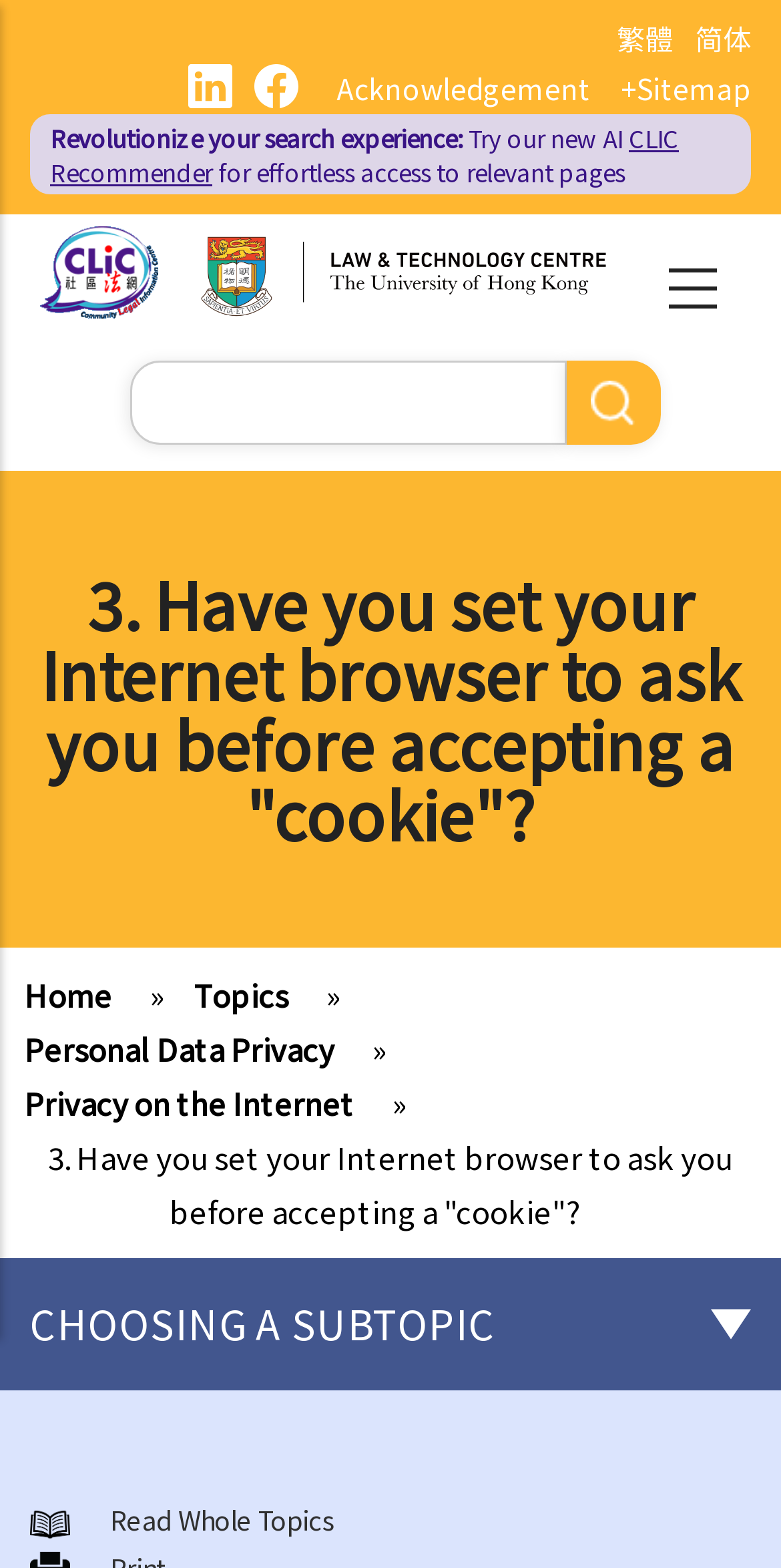Can you find and provide the title of the webpage?

3. Have you set your Internet browser to ask you before accepting a "cookie"?